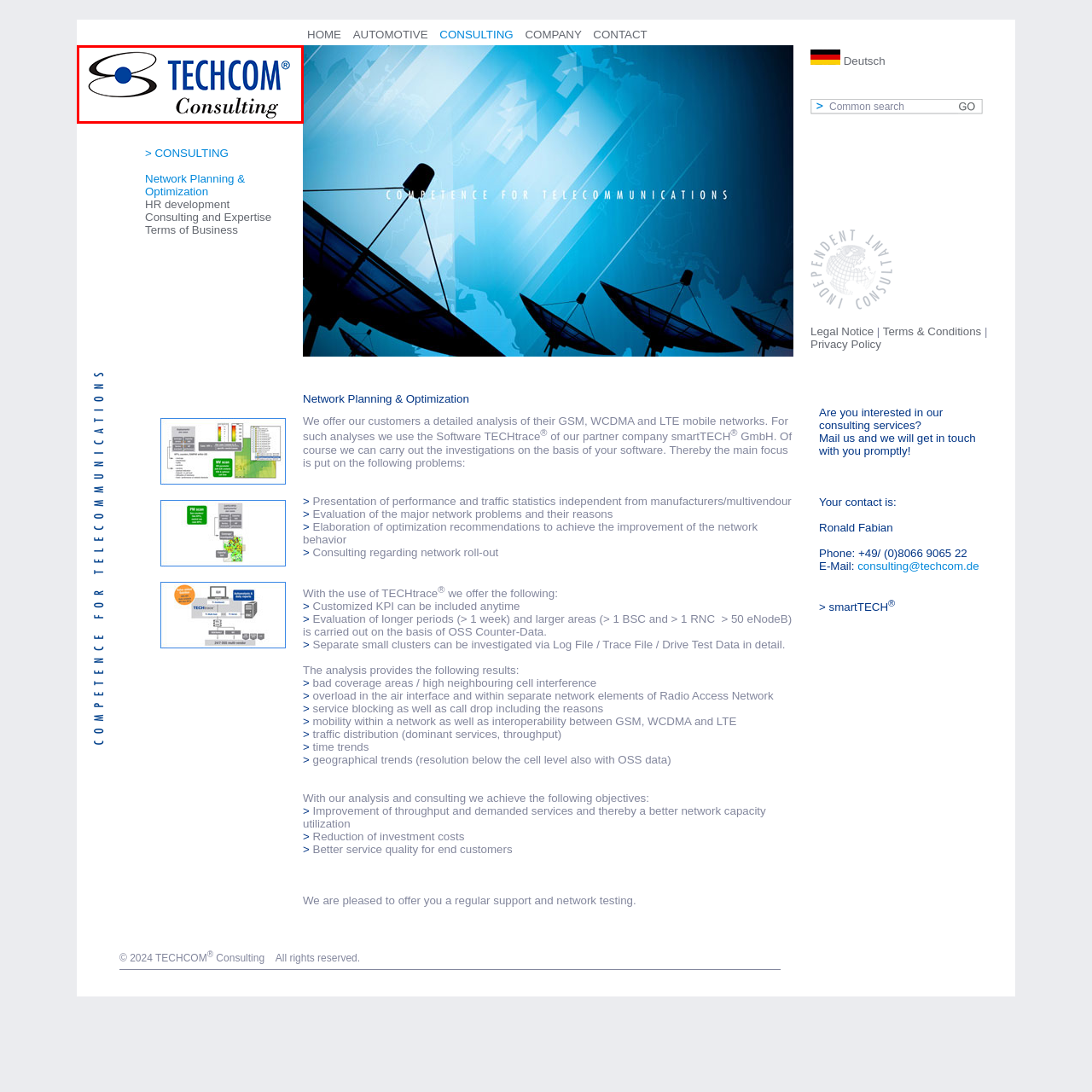Observe the area inside the red box, What type of services does TECHCOM Consulting focus on? Respond with a single word or phrase.

Advisory services